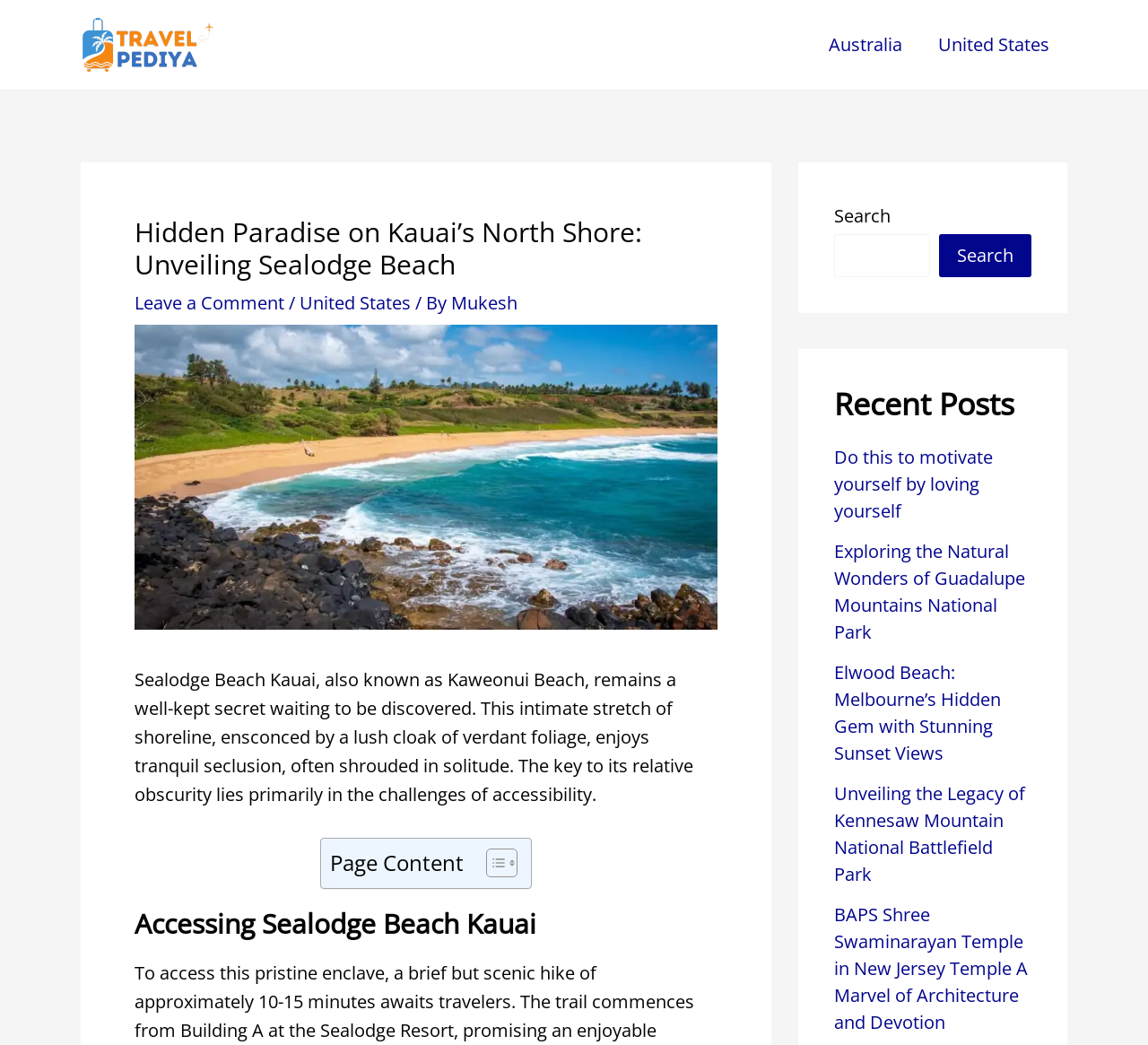Point out the bounding box coordinates of the section to click in order to follow this instruction: "Click on the link to explore Sealodge Beach Kauai".

[0.117, 0.207, 0.625, 0.269]